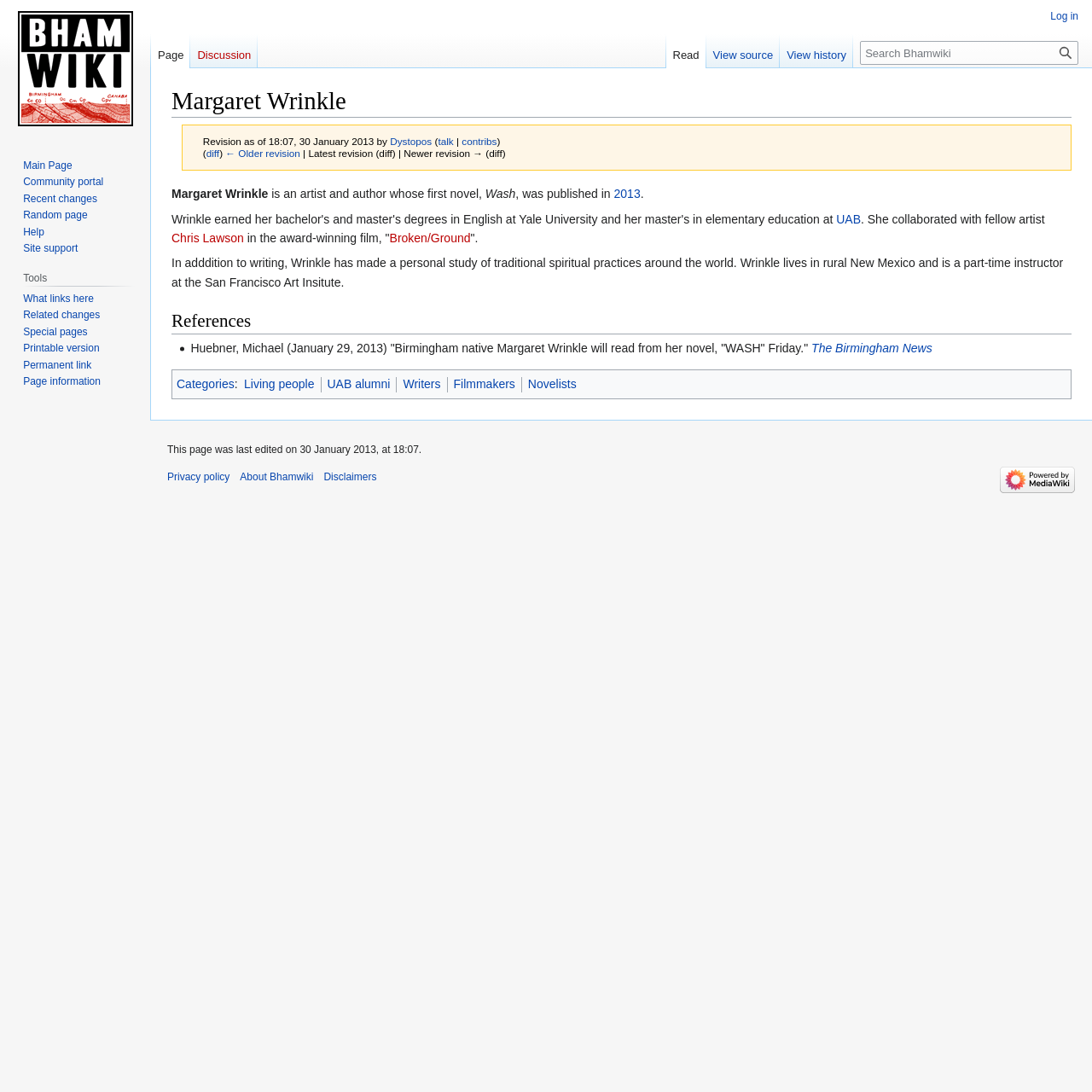Bounding box coordinates are specified in the format (top-left x, top-left y, bottom-right x, bottom-right y). All values are floating point numbers bounded between 0 and 1. Please provide the bounding box coordinate of the region this sentence describes: The Birmingham News

[0.743, 0.312, 0.854, 0.325]